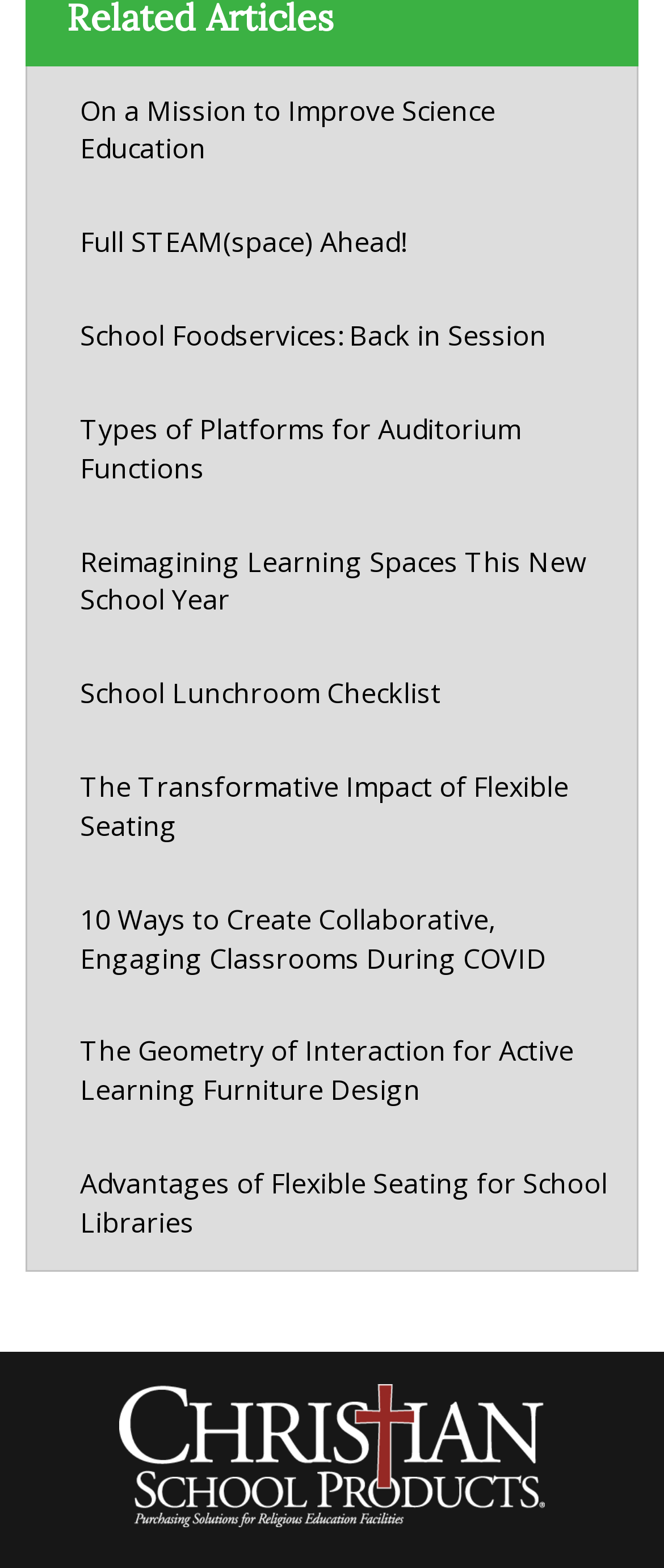Determine the bounding box coordinates of the element that should be clicked to execute the following command: "Explore full STEAM ahead".

[0.1, 0.134, 0.938, 0.176]